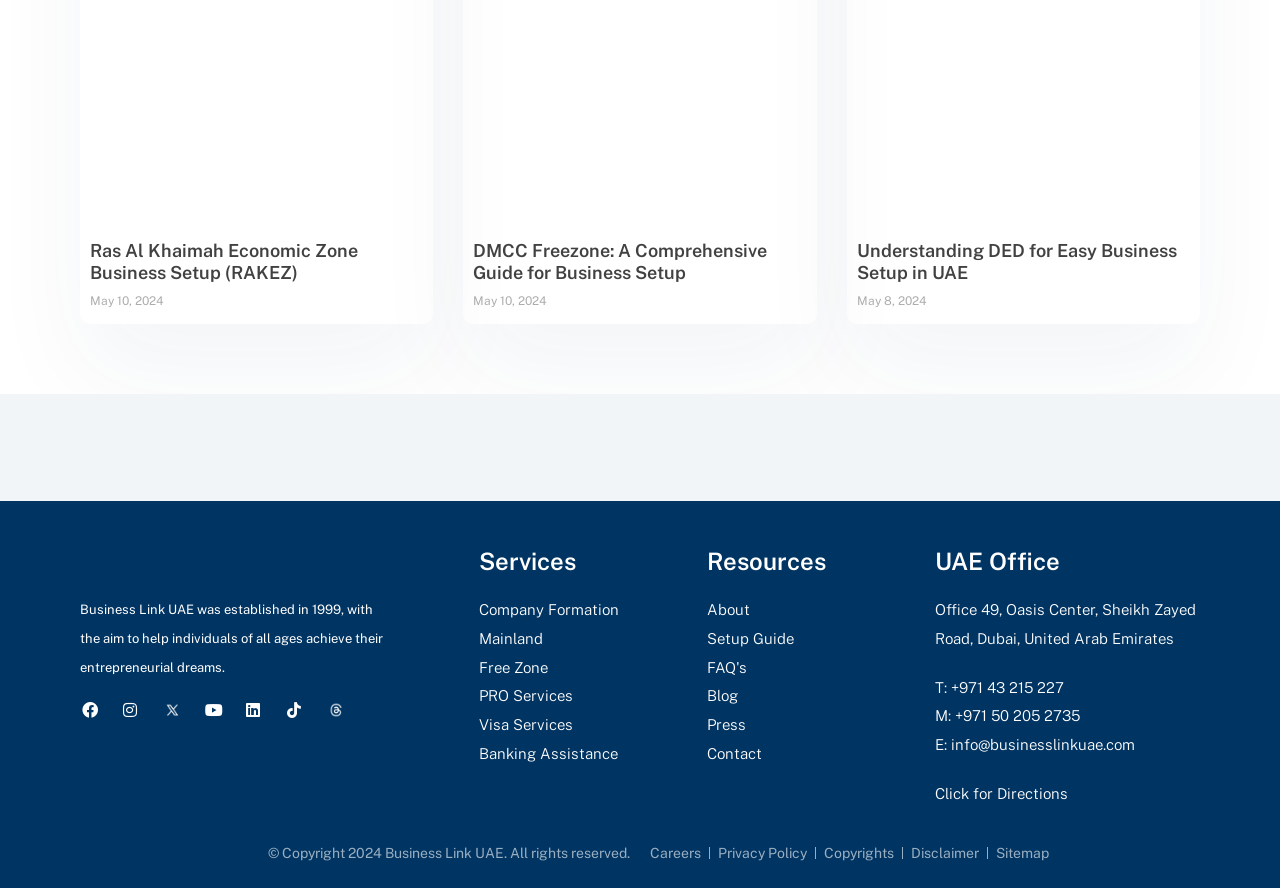What is the phone number of the UAE office?
Based on the image, answer the question in a detailed manner.

The phone number of the UAE office is mentioned under the 'UAE Office' heading, where it says 'T: +971 43 215 227'.